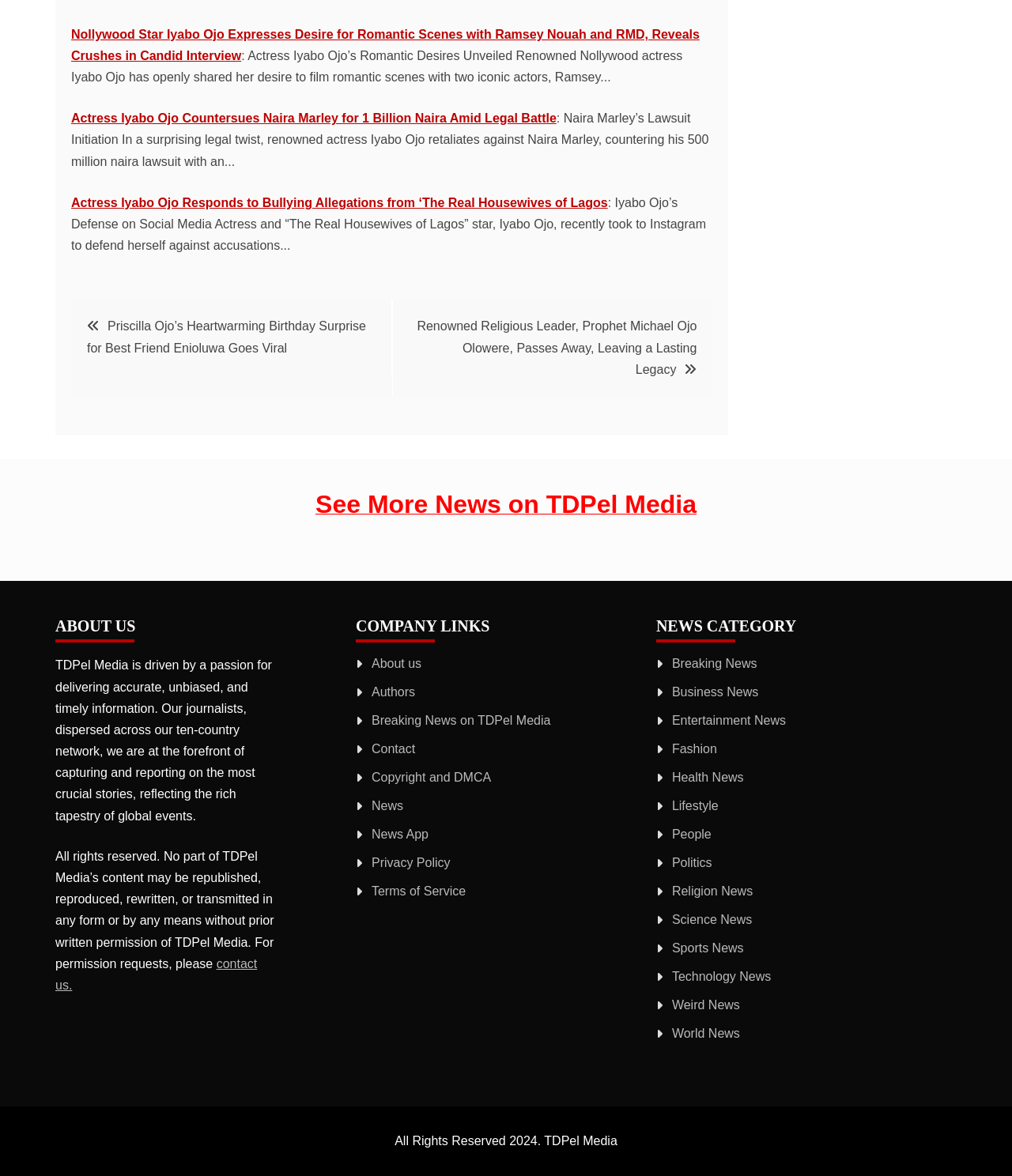Determine the bounding box coordinates of the element that should be clicked to execute the following command: "View Entertainment News".

[0.664, 0.607, 0.777, 0.619]